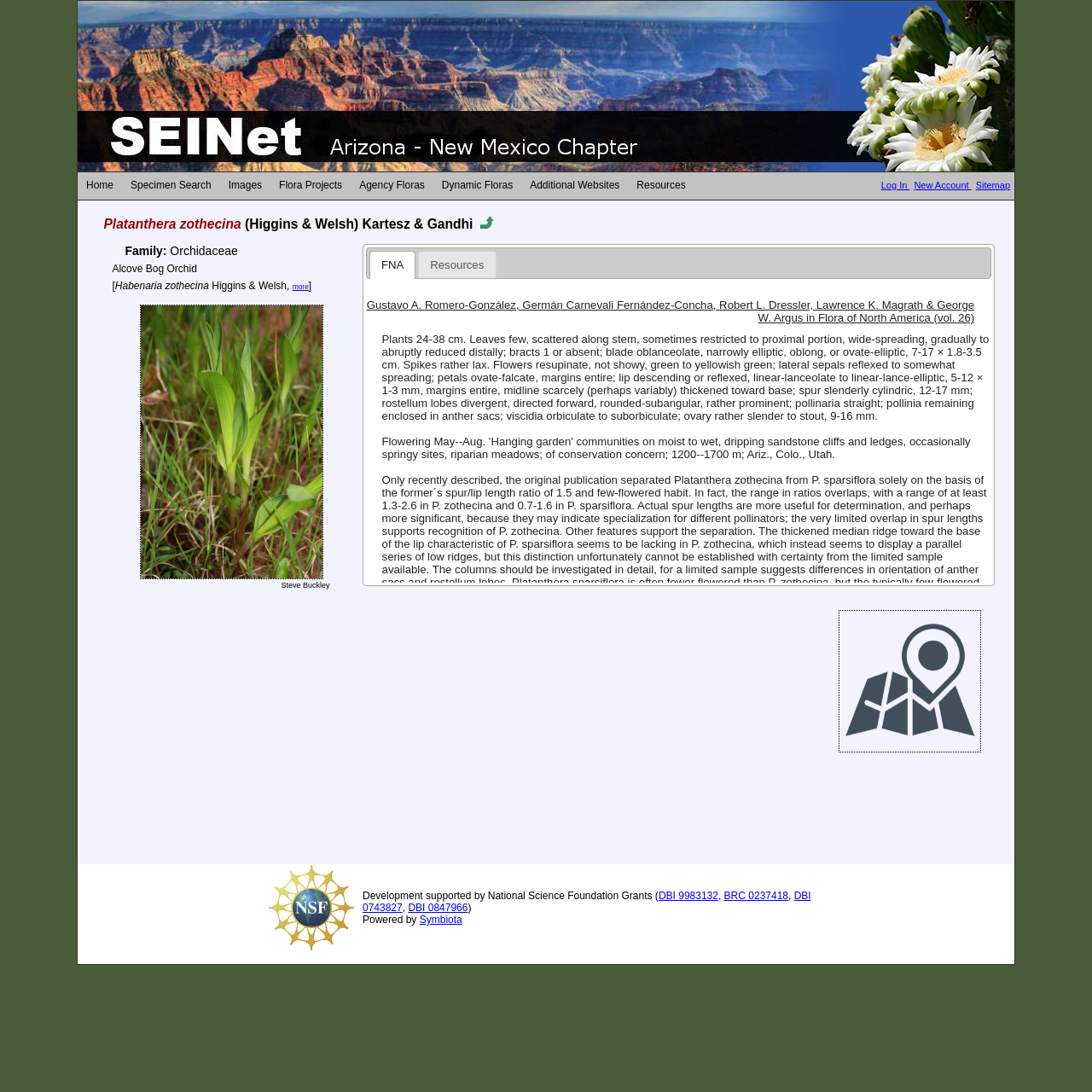What is the source of the funding for the development of this webpage?
Give a detailed explanation using the information visible in the image.

The source of the funding for the development of this webpage can be found at the bottom of the webpage, which mentions 'Development supported by National Science Foundation Grants'.